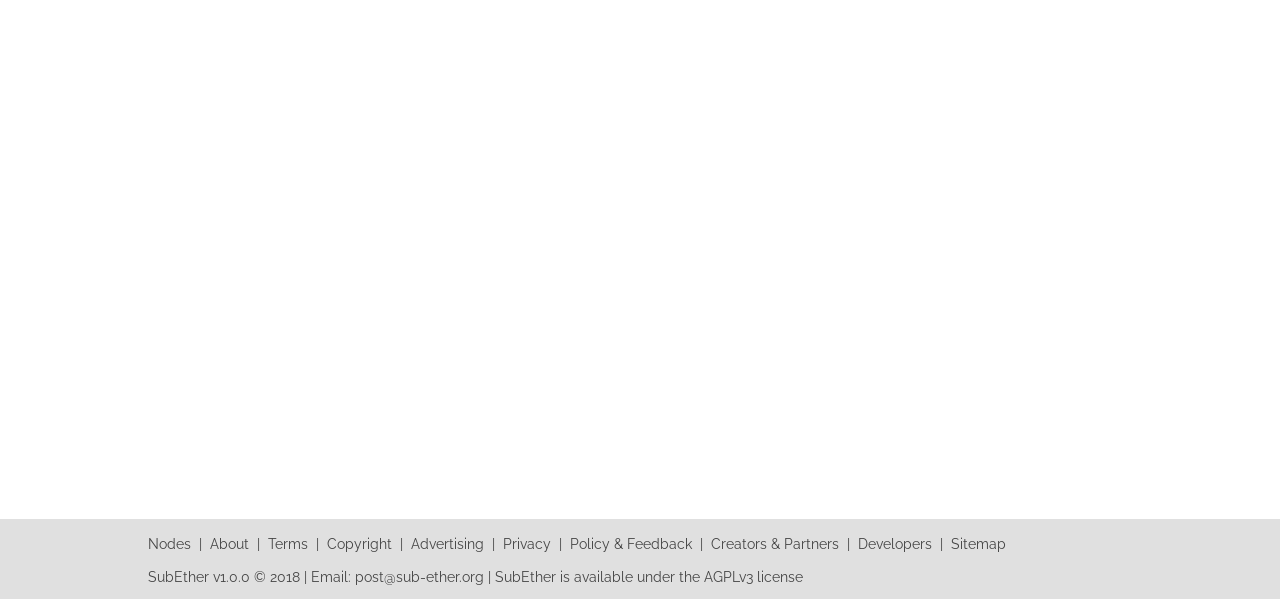Please identify the bounding box coordinates of the area I need to click to accomplish the following instruction: "learn about the website".

[0.164, 0.895, 0.195, 0.922]